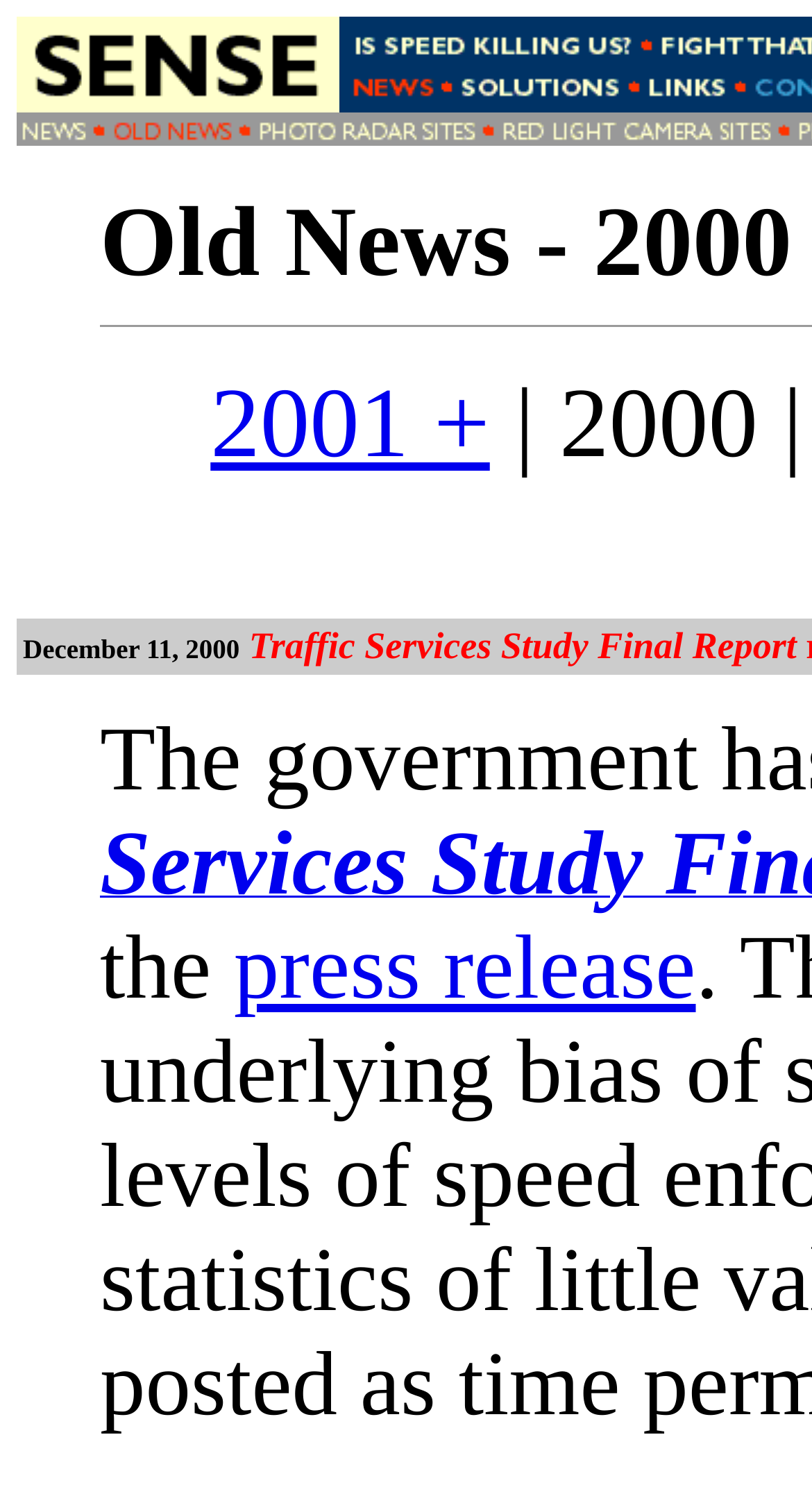Please provide a short answer using a single word or phrase for the question:
How many table cells are on this page?

2